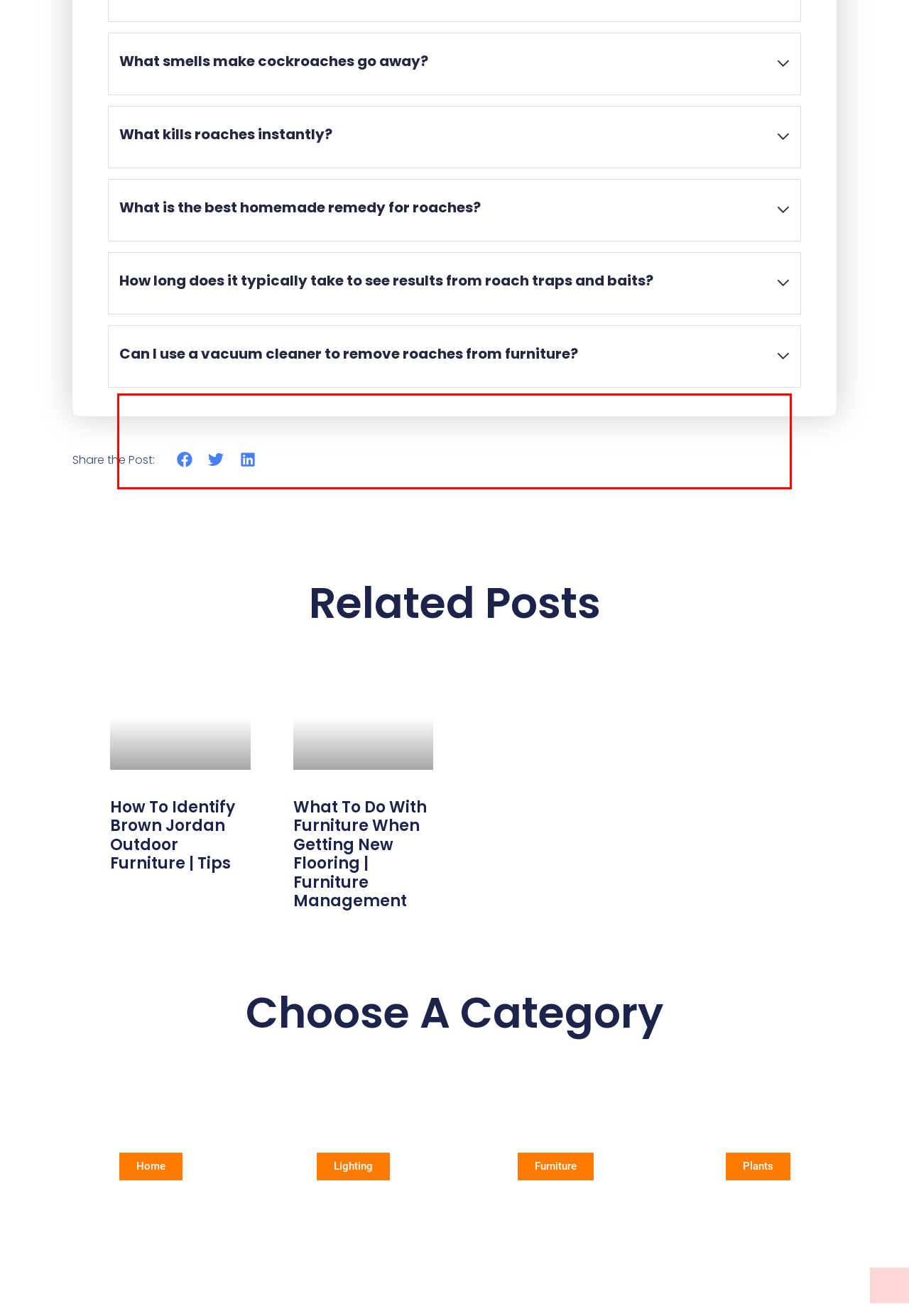Locate the red bounding box in the provided webpage screenshot and use OCR to determine the text content inside it.

Yes, you can use a vacuum cleaner to remove roaches from furniture. It’s a quick, easy method to remove them physically. However, it doesn’t solve an infestation. After vacuuming, seal and dispose of the bag to avoid roaches escaping. Also, use other control methods like baits and sprays for long-term results.